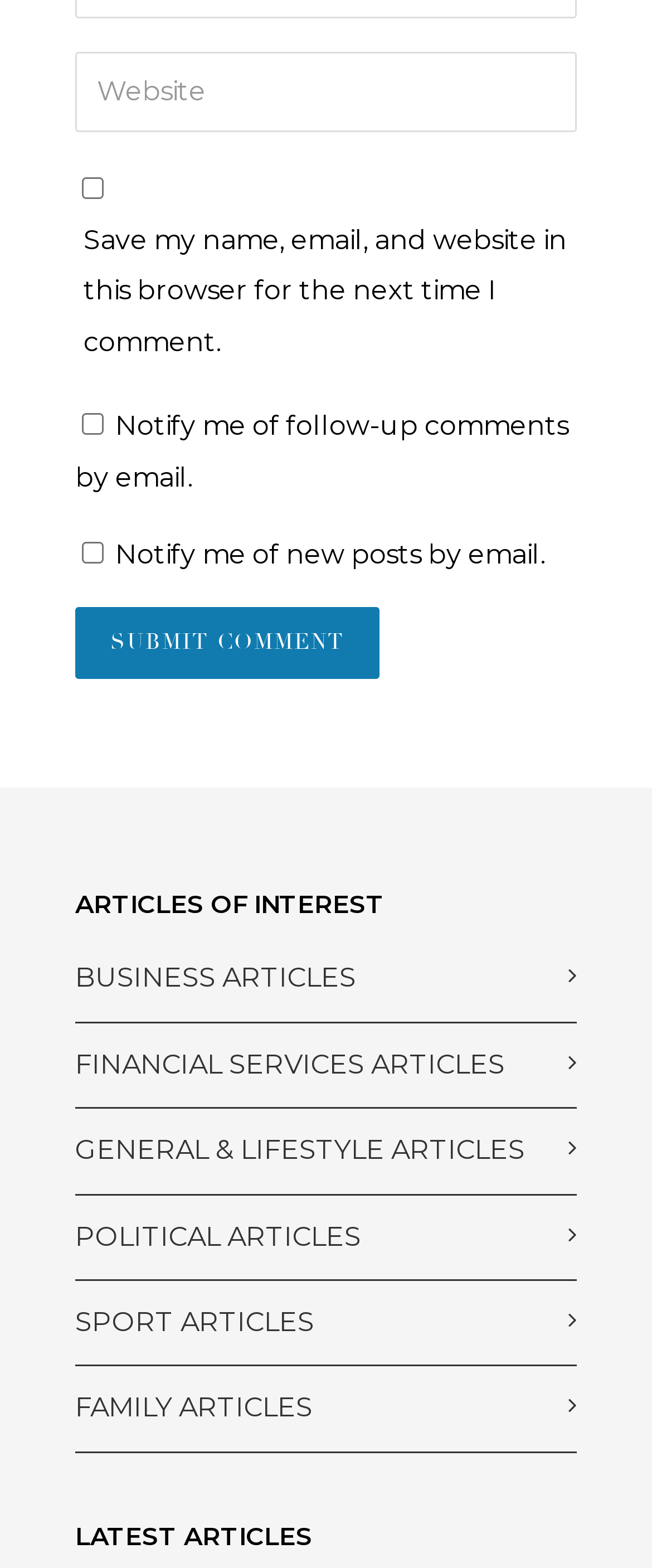Provide the bounding box coordinates of the HTML element this sentence describes: "FINANCIAL SERVICES ARTICLES". The bounding box coordinates consist of four float numbers between 0 and 1, i.e., [left, top, right, bottom].

[0.115, 0.663, 0.859, 0.695]